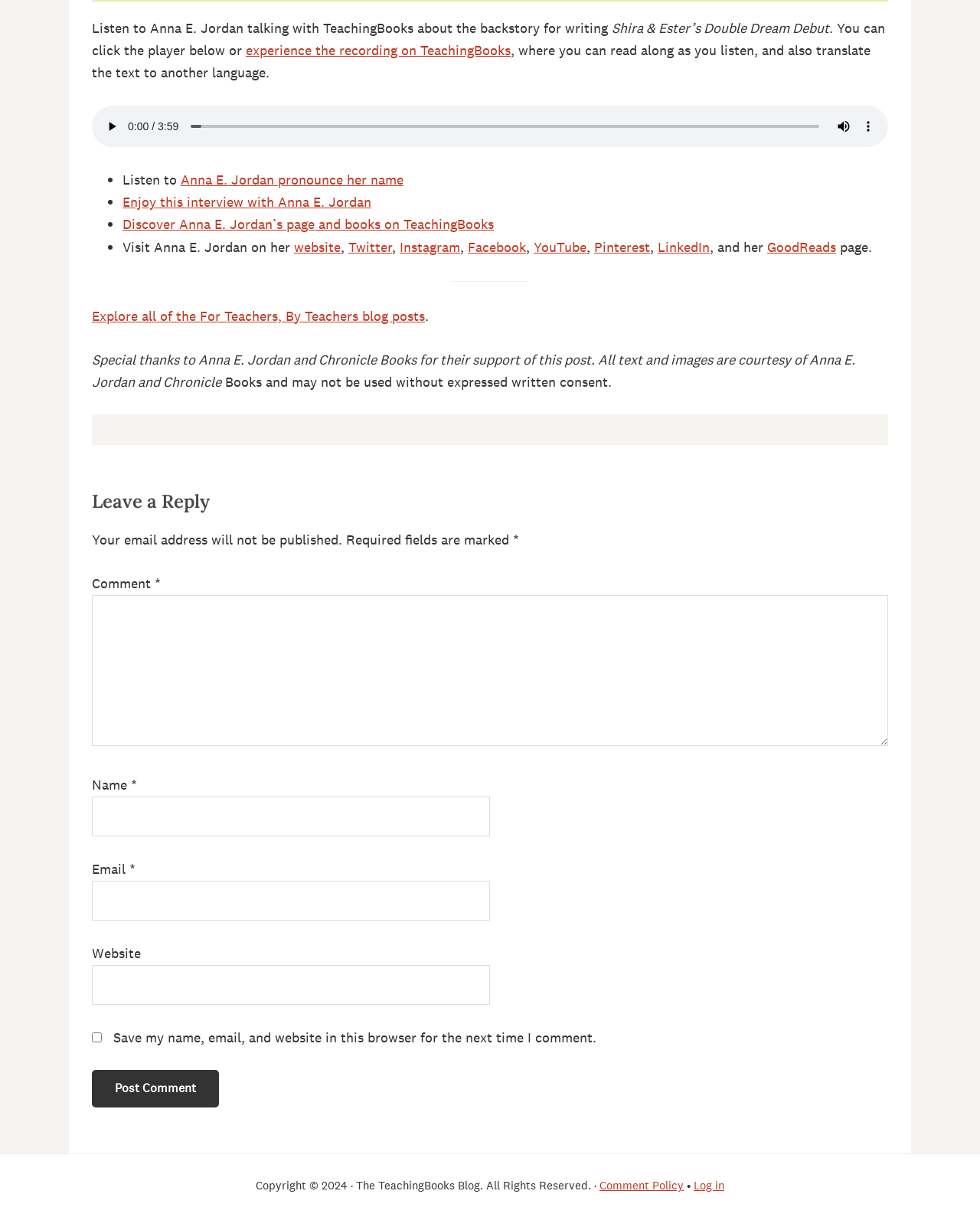What is the purpose of the checkbox below the comment form? Analyze the screenshot and reply with just one word or a short phrase.

Save comment information